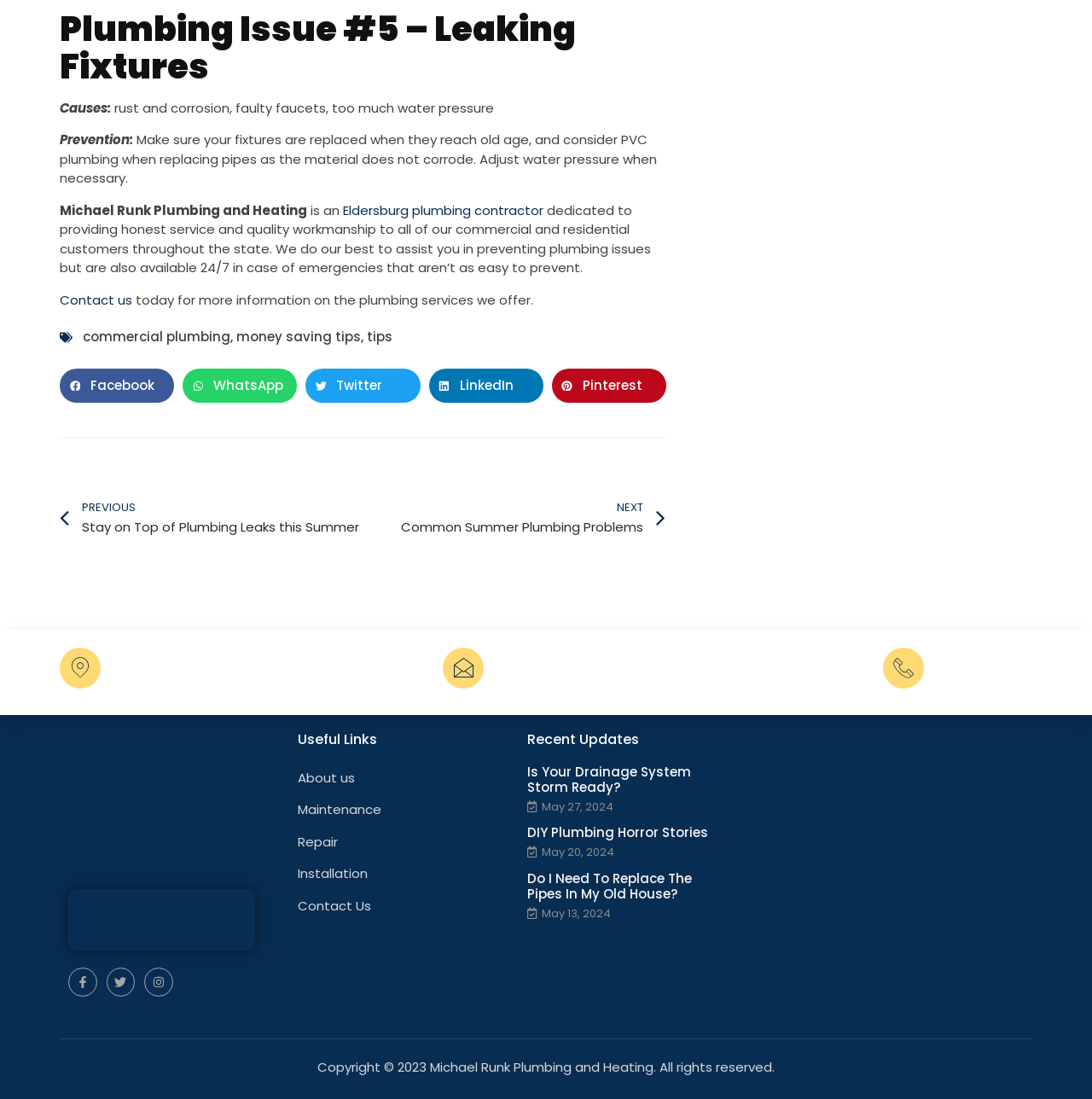Give the bounding box coordinates for this UI element: "6307 Barnett Ave.Sykesville, Maryland 21784". The coordinates should be four float numbers between 0 and 1, arranged as [left, top, right, bottom].

[0.102, 0.593, 0.267, 0.625]